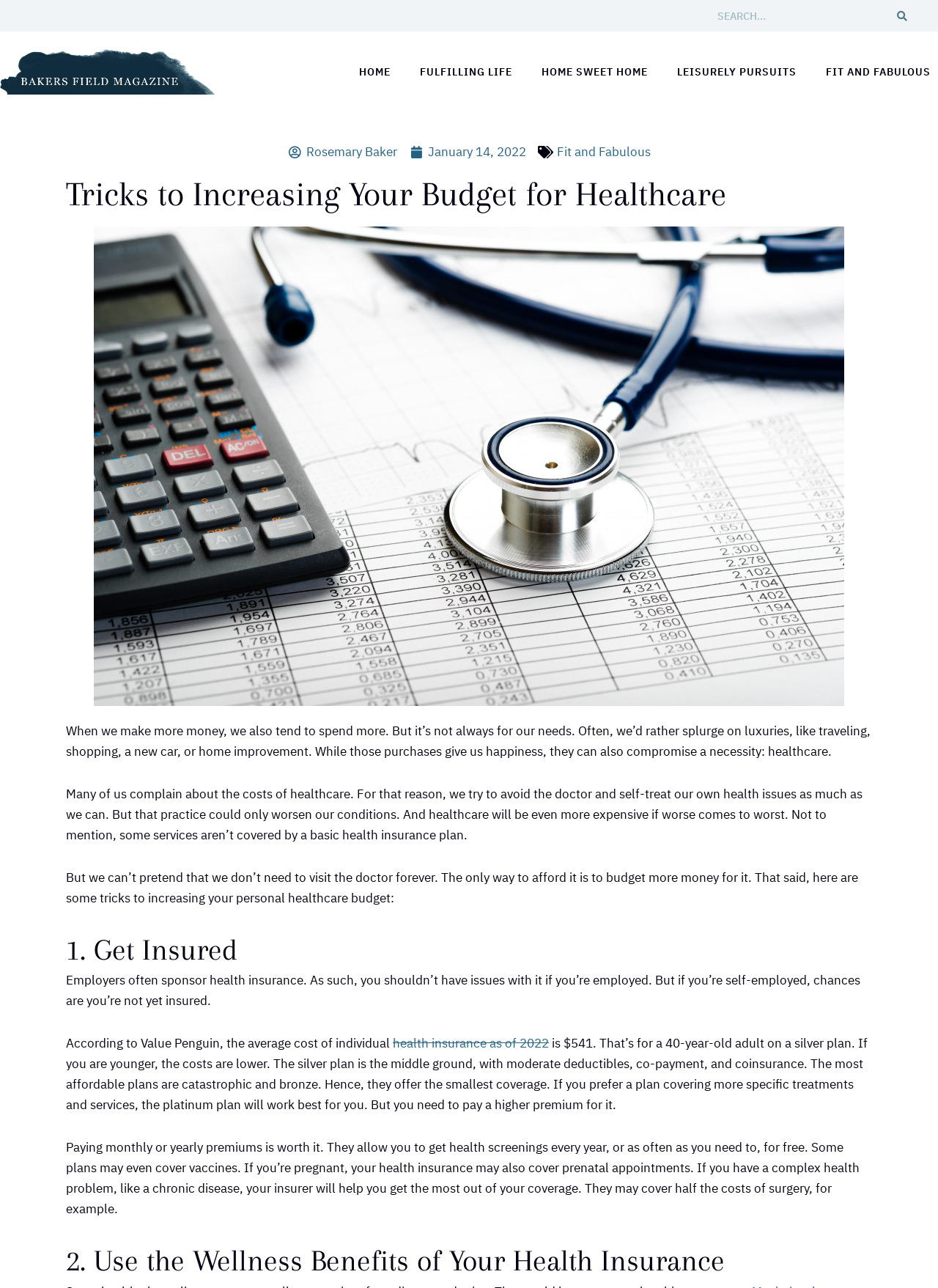Respond to the question with just a single word or phrase: 
What is the main topic of this article?

Healthcare budget